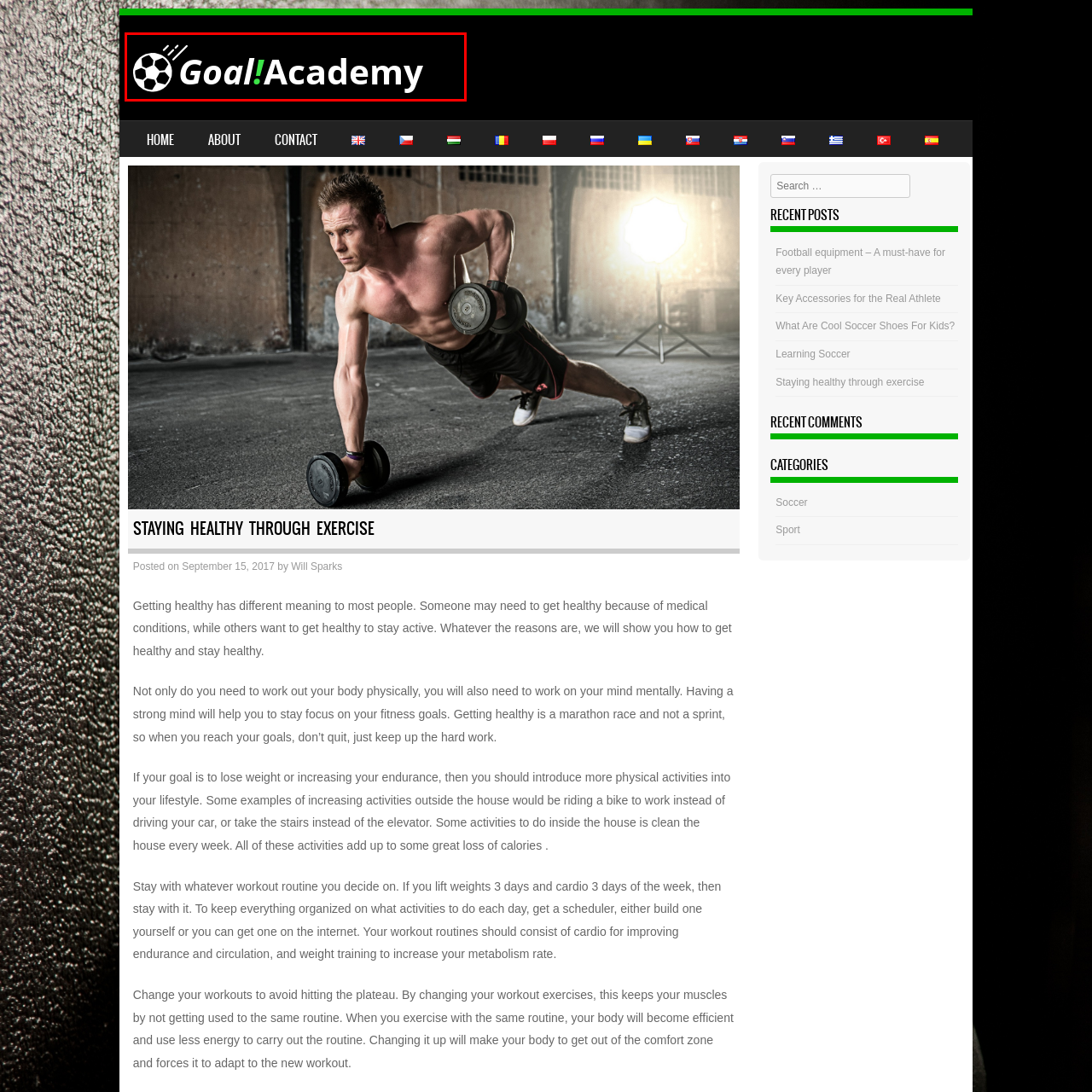Create a thorough and descriptive caption for the photo marked by the red boundary.

The image features the logo of "Goal!Academy," a vibrant and dynamic representation of the organization. The logo prominently displays a soccer ball alongside the bold text "Goal!Academy," where the word "Goal!" is characterized by an exclamation mark that adds excitement and energy. The color green is highlighted in the text, emphasizing enthusiasm and motivation associated with sports and physical activity. This logo encapsulates the spirit of sportsmanship and fitness, inviting individuals to engage in healthy lifestyles through exercise and athletic pursuits.